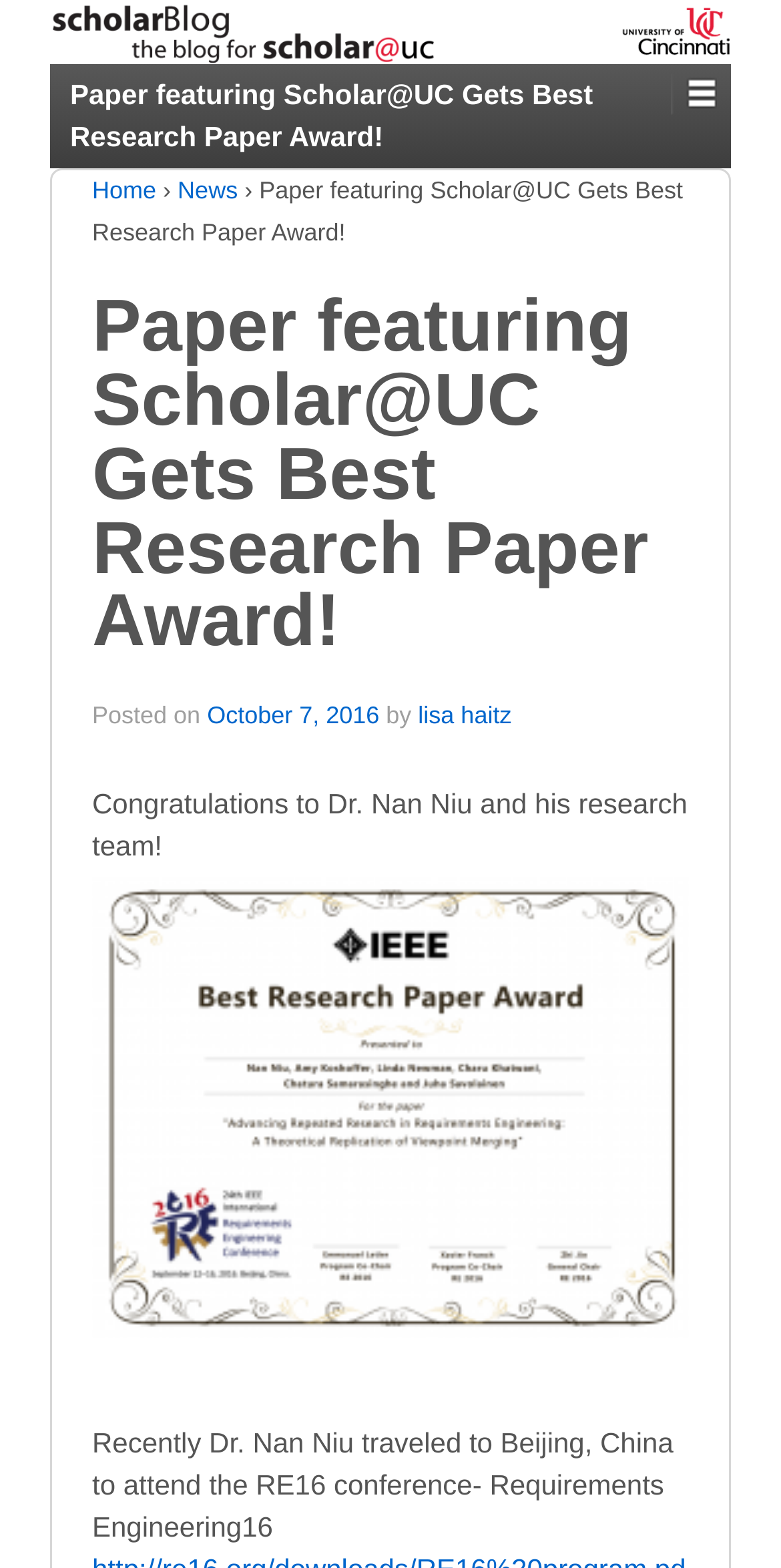Articulate a detailed summary of the webpage's content and design.

The webpage is about a news article featuring Scholar@UC receiving a Best Research Paper Award. At the top left of the page, there is a small image of the Scholarblog logo. Next to it, there is a title "Paper featuring Scholar@UC Gets Best Research Paper Award!" in a large font. 

Below the title, there are three navigation links: "Home", "›", and "News", aligned horizontally. The "›" symbol is a separator between "Home" and "News". 

Further down, there is a heading with the same title as the page, "Paper featuring Scholar@UC Gets Best Research Paper Award!", which is followed by a paragraph of text that starts with "Posted on October 7, 2016 by lisa haitz". 

Below this paragraph, there is a congratulatory message to Dr. Nan Niu and his research team. Next to this message, there is a large image related to the award, taking up most of the width of the page. 

At the bottom of the page, there is a longer paragraph of text describing Dr. Nan Niu's trip to Beijing, China to attend the RE16 conference, where he received the award.